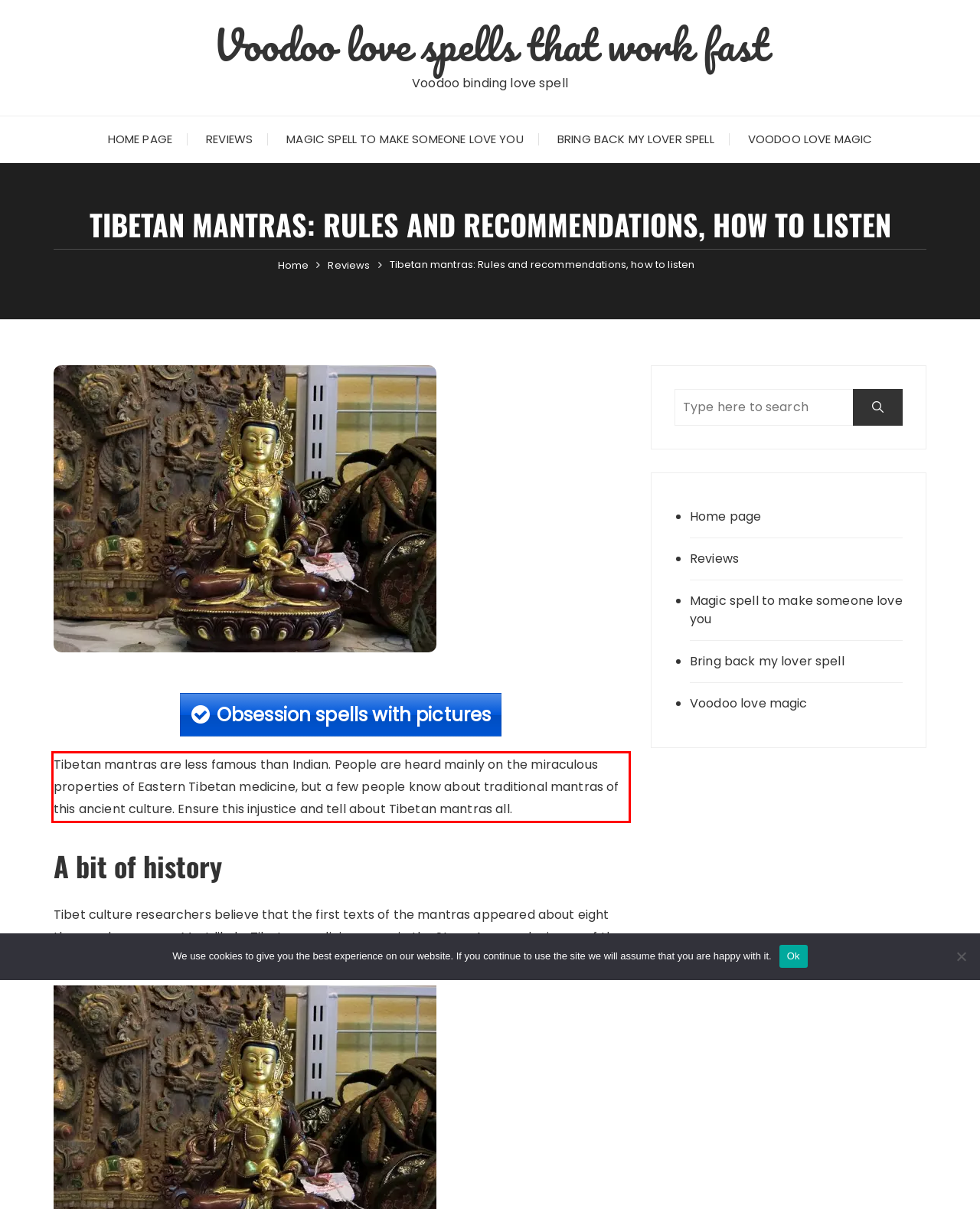Given a screenshot of a webpage, locate the red bounding box and extract the text it encloses.

Tibetan mantras are less famous than Indian. People are heard mainly on the miraculous properties of Eastern Tibetan medicine, but a few people know about traditional mantras of this ancient culture. Ensure this injustice and tell about Tibetan mantras all.